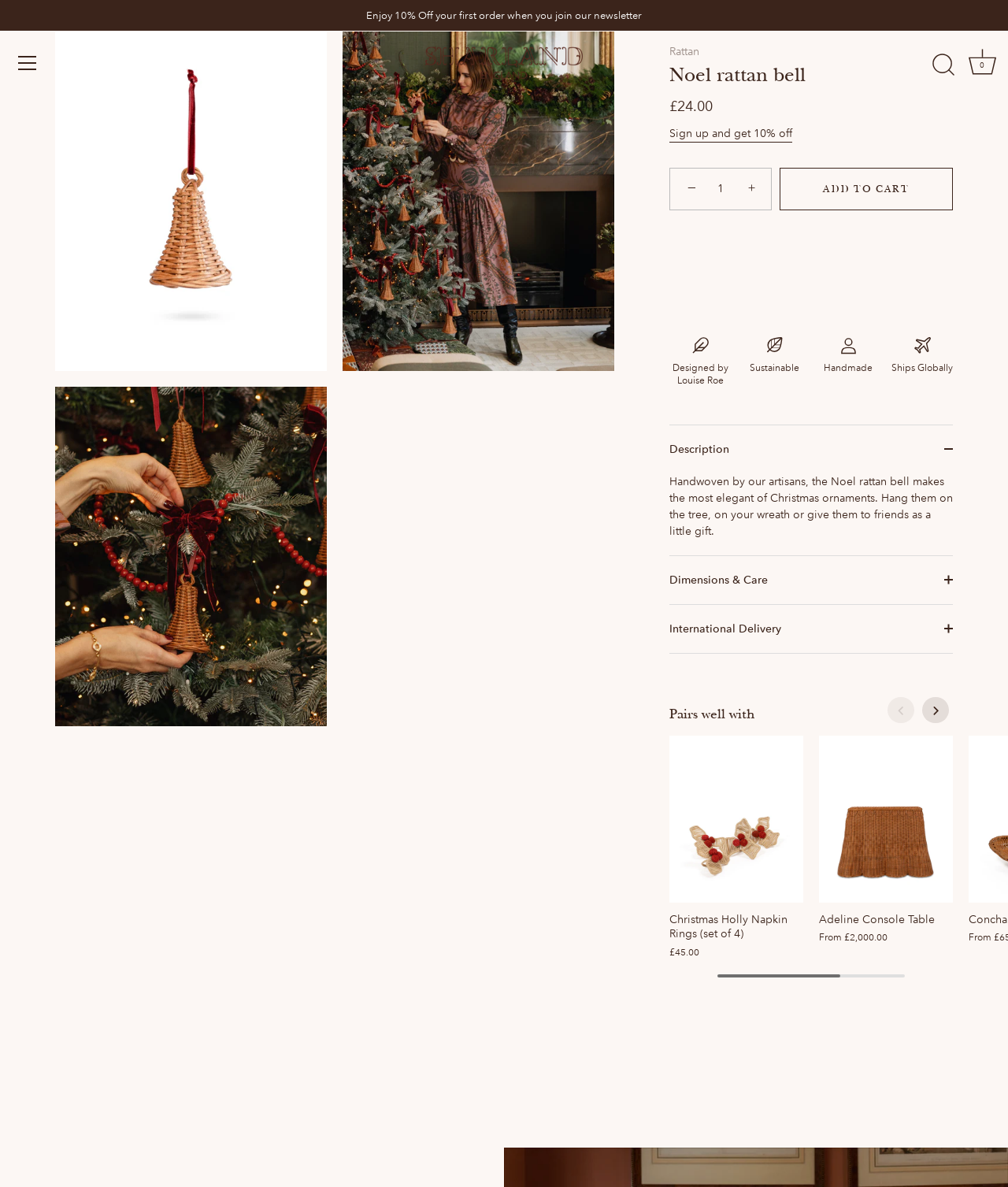What is the material used to make the Noel Rattan Bell Ornament?
Please use the image to provide an in-depth answer to the question.

I found the material used to make the Noel Rattan Bell Ornament by looking at the link element with the text 'Rattan' which is located near the heading 'Noel rattan bell'. Additionally, the Figcaption element with the text 'Sustainable' suggests that the material is sustainable, which is consistent with the use of rattan.